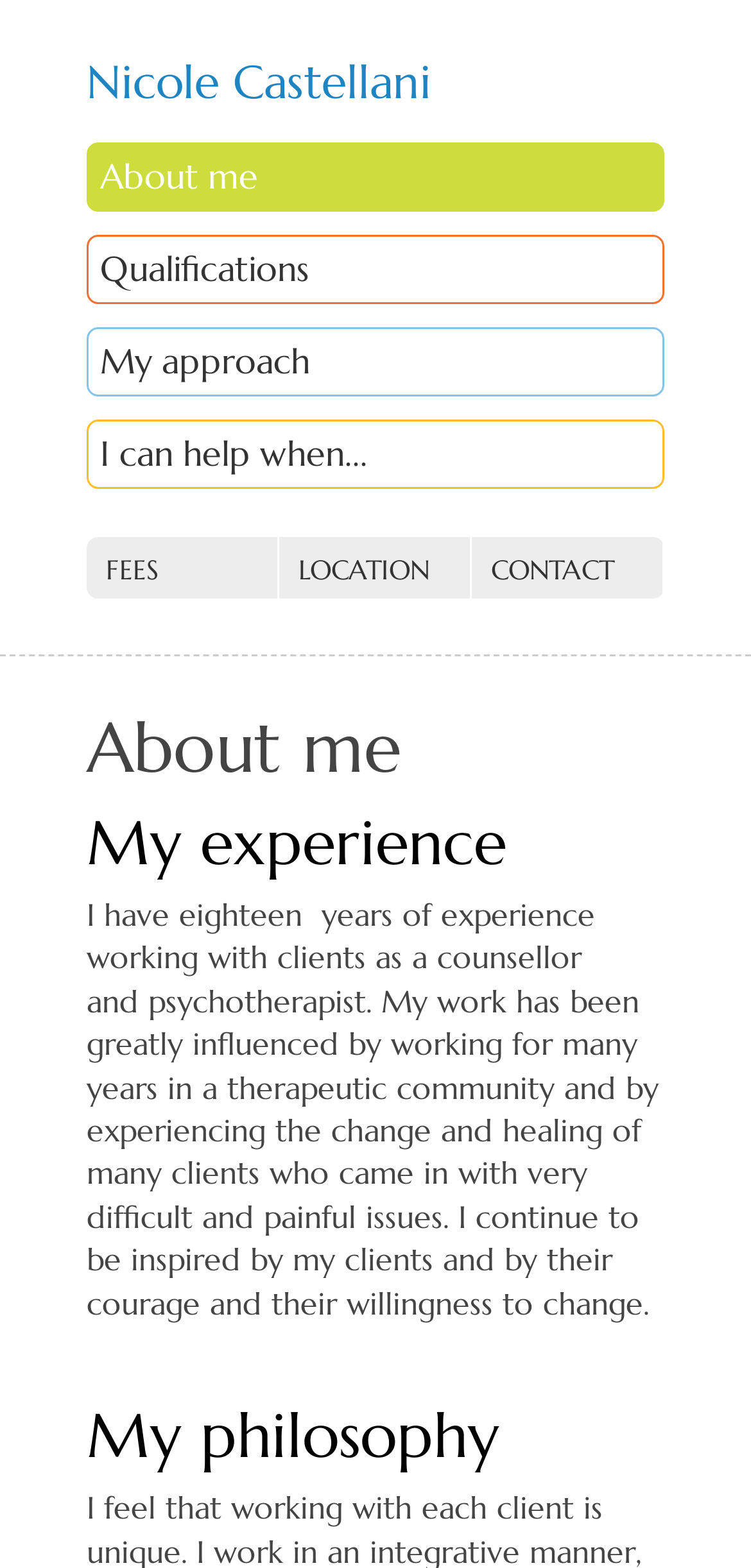Based on the element description, predict the bounding box coordinates (top-left x, top-left y, bottom-right x, bottom-right y) for the UI element in the screenshot: My approach

[0.115, 0.209, 0.885, 0.253]